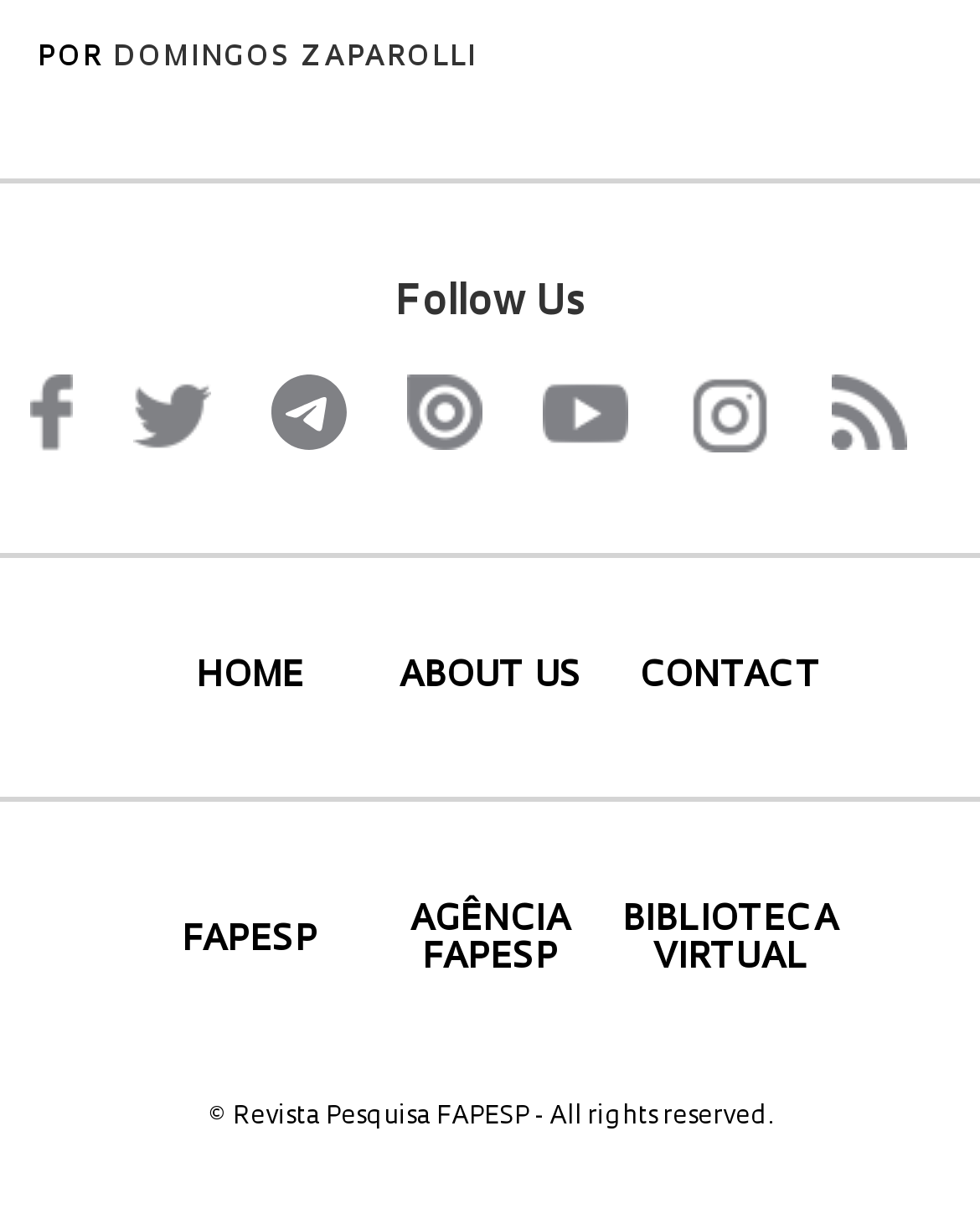Give a one-word or short-phrase answer to the following question: 
What is the copyright information?

© Revista Pesquisa FAPESP - All rights reserved.